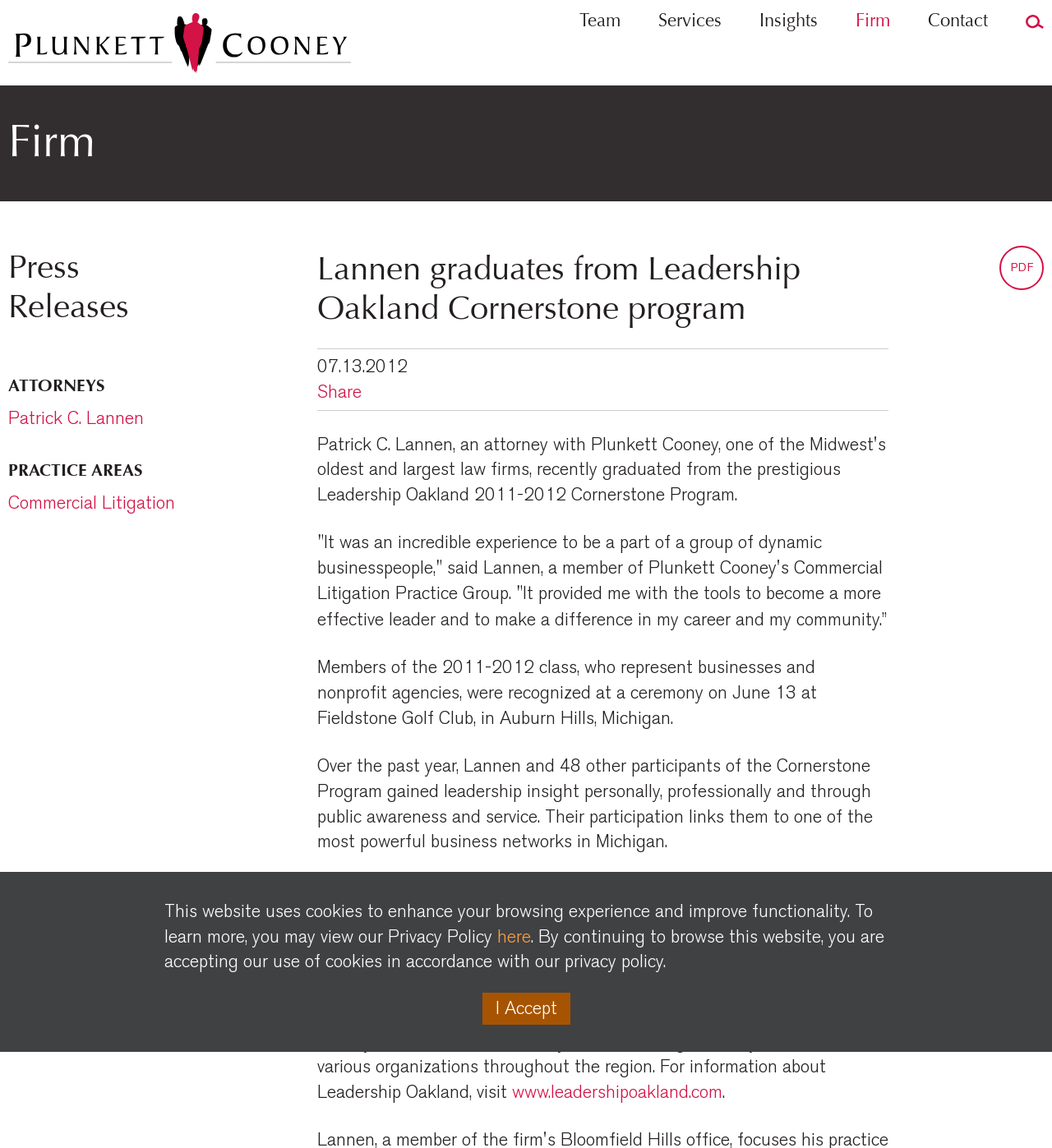What is the name of the law firm?
Provide an in-depth and detailed answer to the question.

I found the answer by looking at the image element with the description 'Plunkett Cooney' at the top of the webpage, which suggests that it is the law firm's logo.